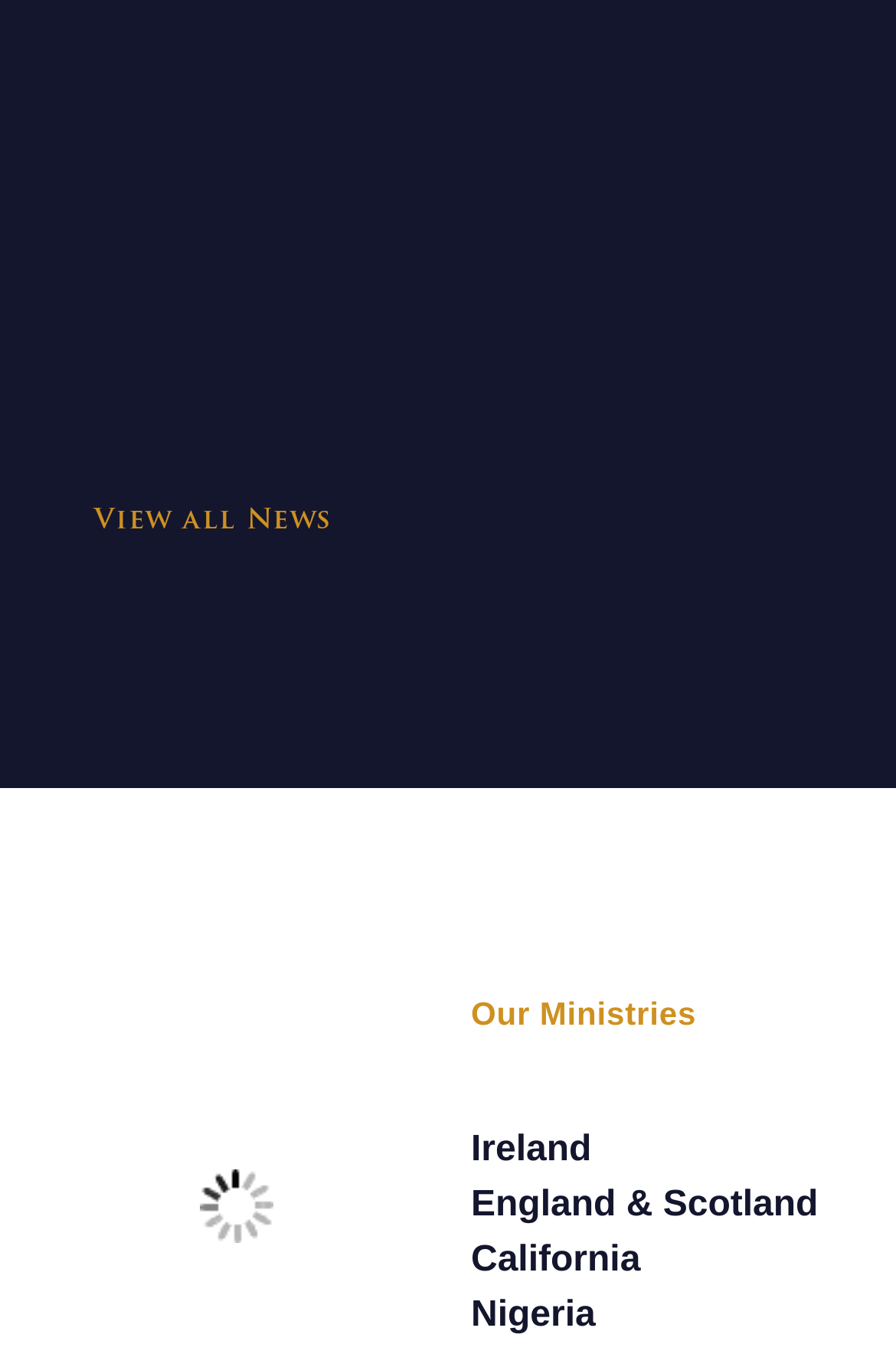Please identify the bounding box coordinates of the element that needs to be clicked to perform the following instruction: "Learn about California".

[0.526, 0.917, 0.715, 0.946]